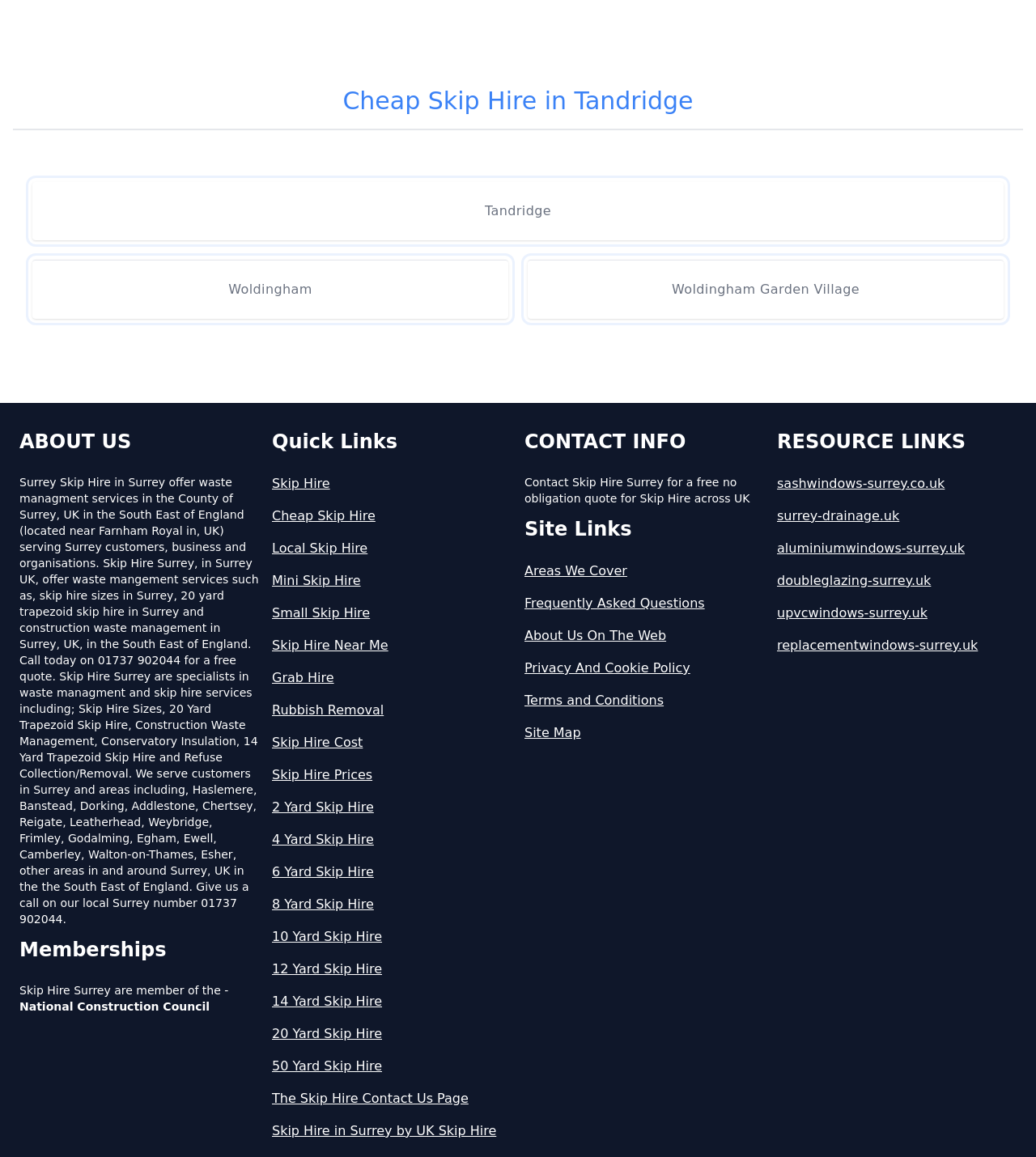Provide the bounding box coordinates for the area that should be clicked to complete the instruction: "Explore 'Areas We Cover'".

[0.506, 0.485, 0.738, 0.502]